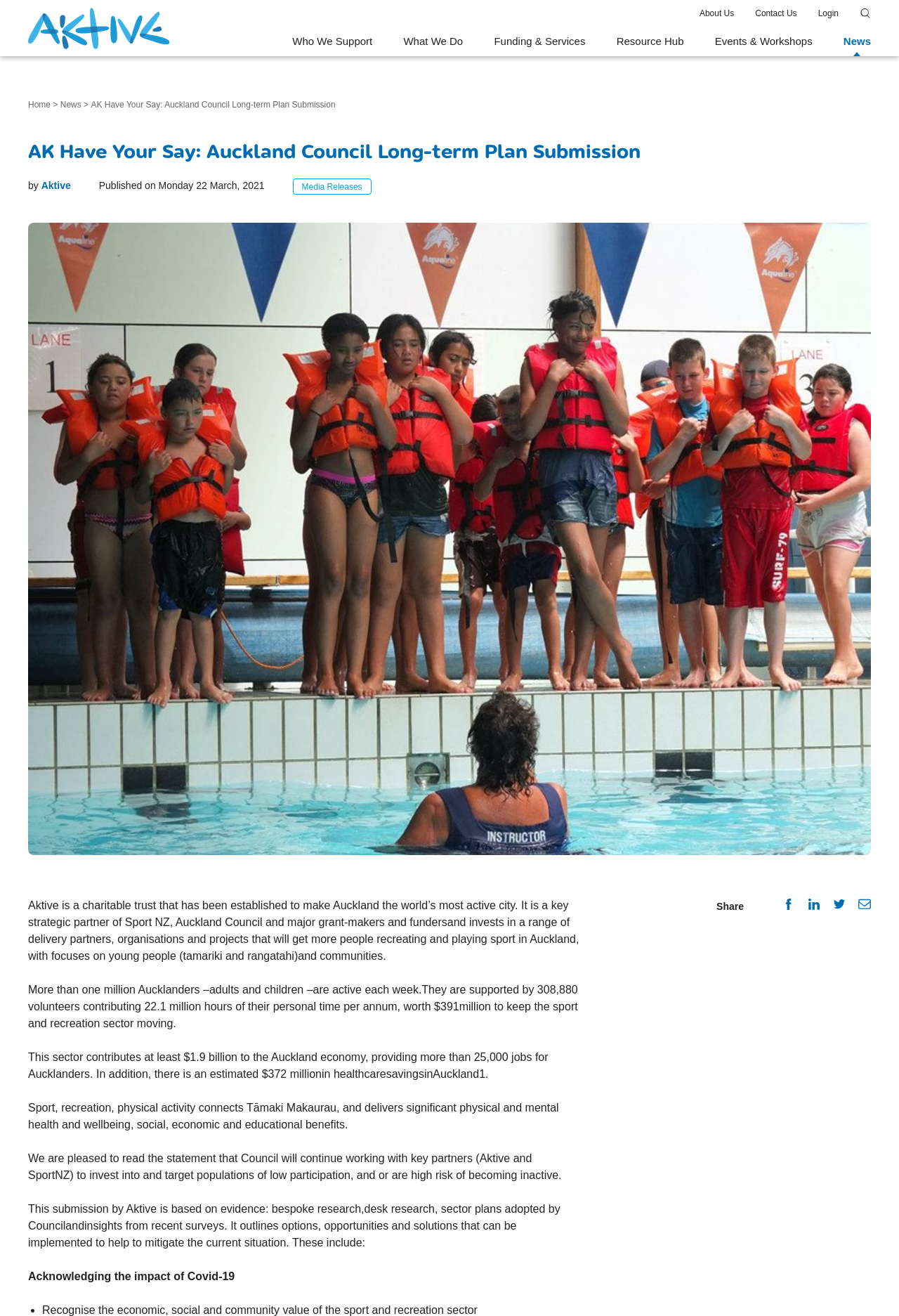Give the bounding box coordinates for the element described as: "What We Do".

[0.449, 0.025, 0.515, 0.037]